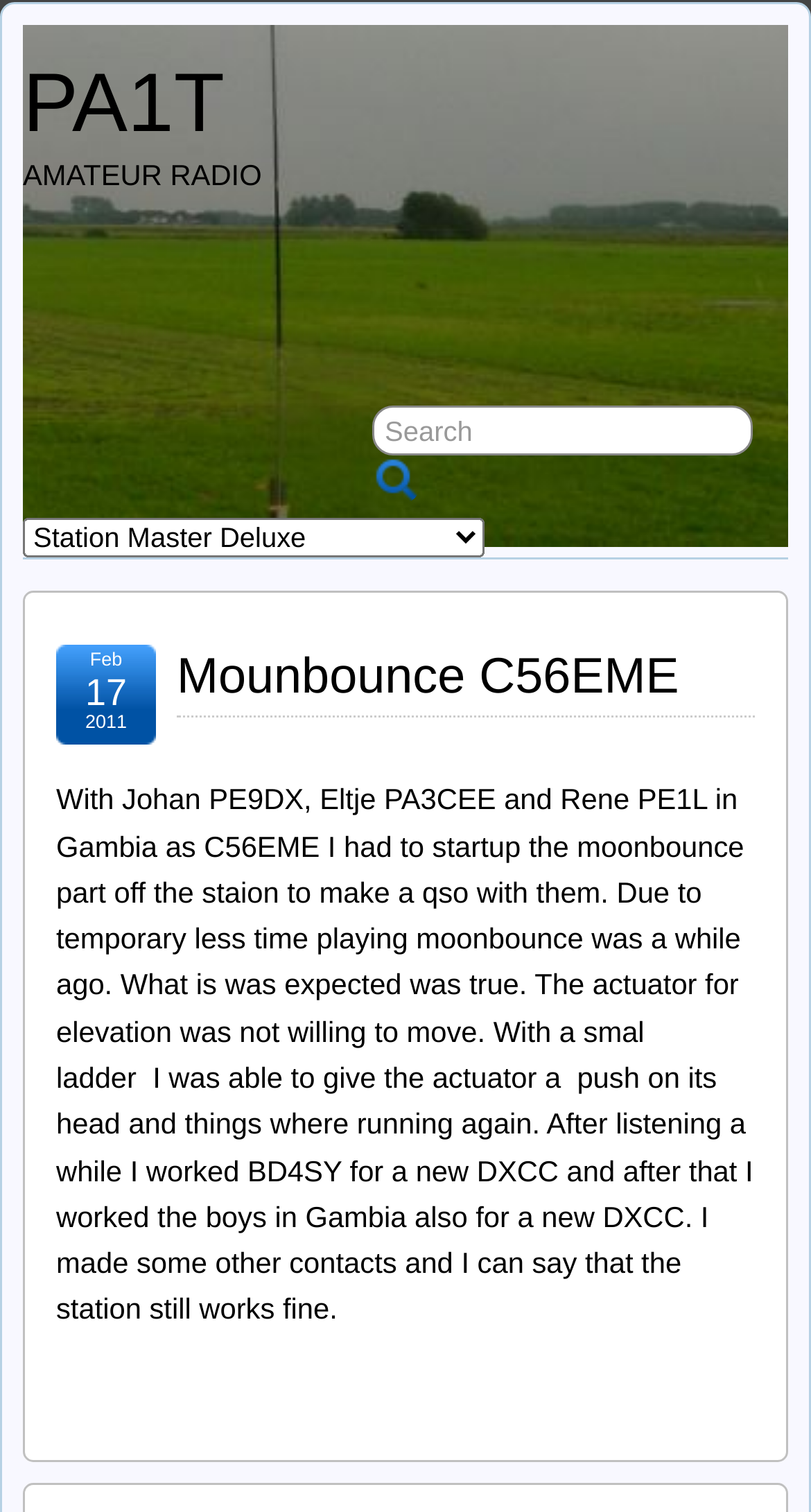Produce a meticulous description of the webpage.

The webpage appears to be a blog post or article about amateur radio, specifically about a moonbounce experience. At the top, there is a heading "PA1T" which is also a link. Below it, there is a static text "AMATEUR RADIO". 

On the right side of the page, there is a search box with a button next to it. Above the search box, there is a combobox. 

The main content of the page is an article that starts with a heading "Mounbounce C56EME", which is also a link. The article is dated February 17, 2011, and it describes the author's experience with moonbounce, including fixing an actuator issue and making contacts with other amateur radio operators, including some new DXCC (countries) contacts. The article is quite long and takes up most of the page.